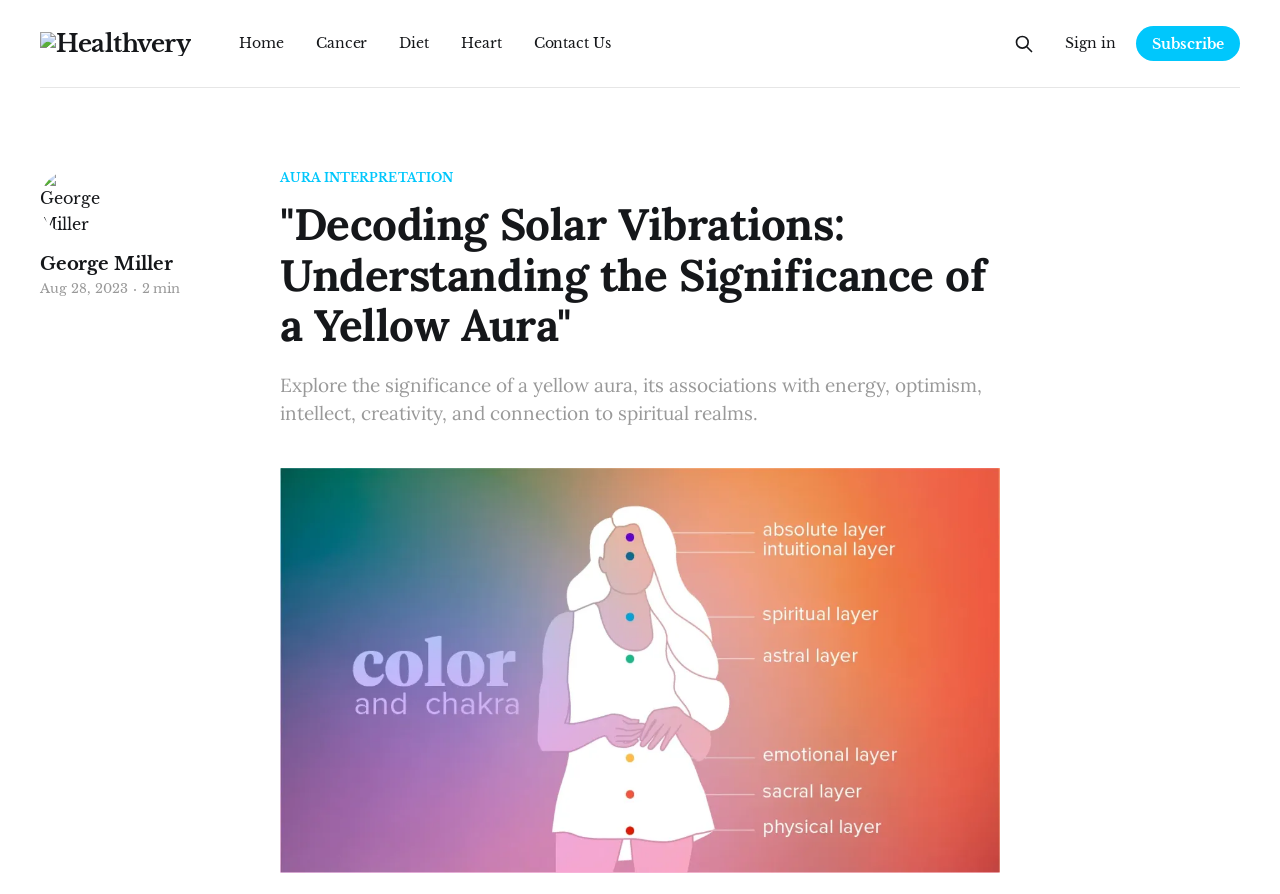Offer a comprehensive description of the webpage’s content and structure.

The webpage is about understanding the significance of a yellow aura, its associations with energy, optimism, intellect, creativity, and connection to spiritual realms. At the top left, there is a link to "Healthvery" accompanied by an image, and to its right, there are several links to different categories such as "Home", "Cancer", "Diet", "Heart", and "Contact Us". 

On the top right, there is a button labeled "Search this site" with an image, followed by links to "Sign in" and "Subscribe". Below these top elements, there is a header section that spans the entire width of the page. Within this section, there is a link to "AURA INTERPRETATION" on the left, and a heading that displays the title of the webpage "Decoding Solar Vibrations: Understanding the Significance of a Yellow Aura". 

To the left of the title, there is a link to the author "George Miller" accompanied by an image, and below it, there is a heading with the author's name and a link to the author's profile. Next to the author's information, there is a timestamp showing the date and time the article was published, "Aug 28, 2023", and the estimated reading time, "2 min". 

Below the author's information, there is a paragraph summarizing the article, which explores the significance of a yellow aura and its associations. At the bottom of the page, there is a large image that takes up most of the width, likely an illustration related to the article's topic.